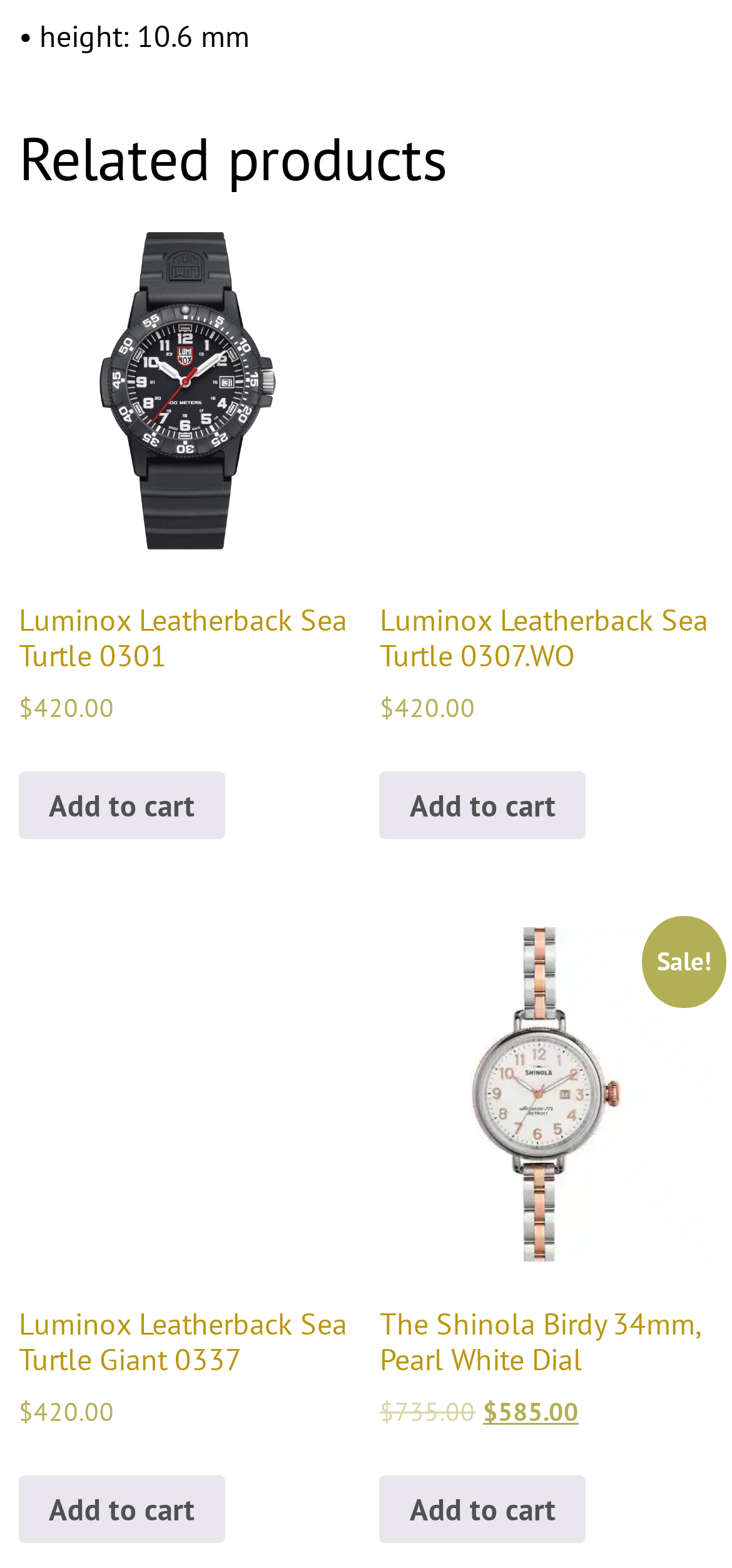What is the price of Luminox Leatherback Sea Turtle 0301?
Use the screenshot to answer the question with a single word or phrase.

$420.00